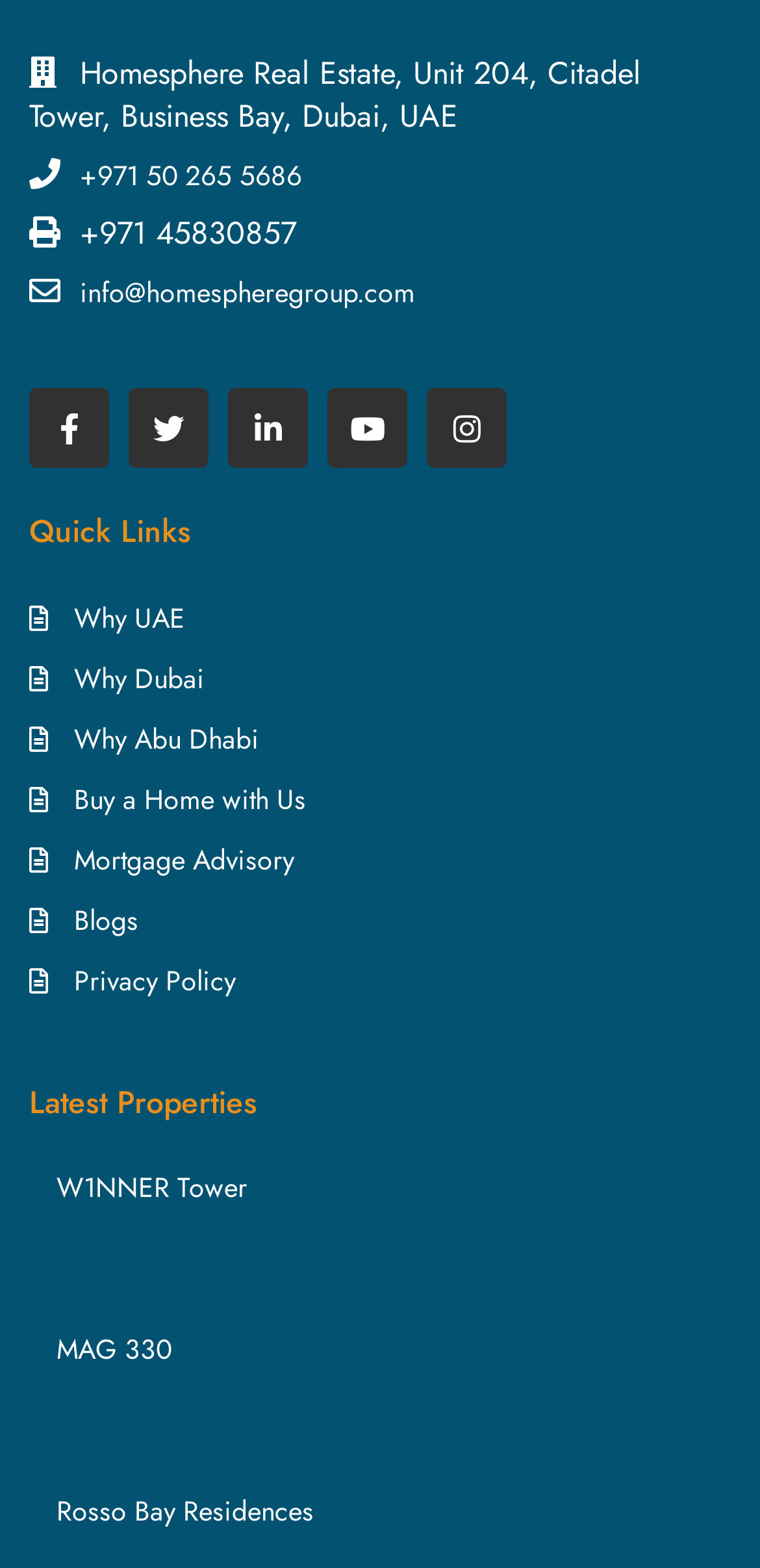Show the bounding box coordinates of the region that should be clicked to follow the instruction: "Visit the Facebook page."

[0.039, 0.247, 0.144, 0.298]